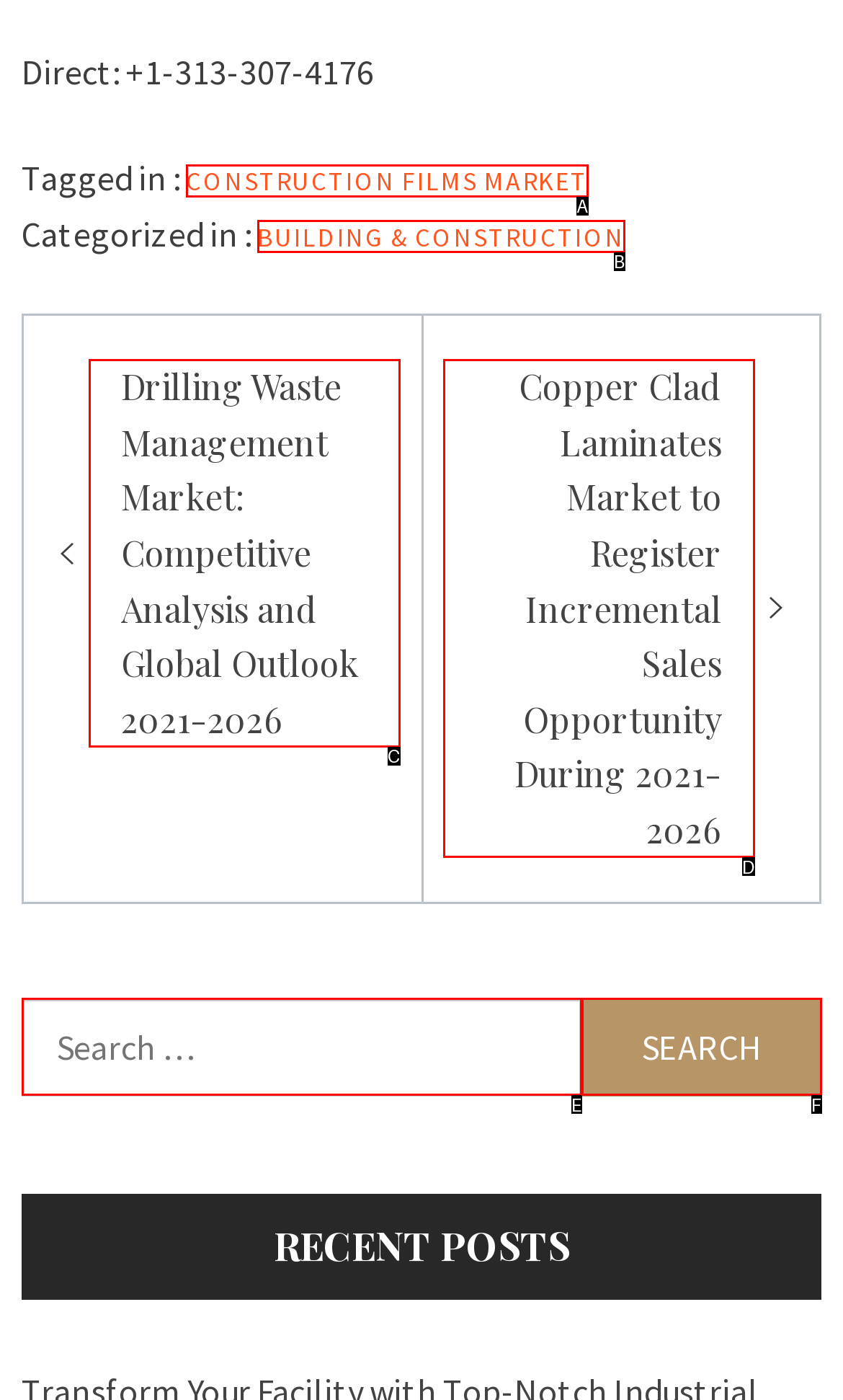Tell me which one HTML element best matches the description: Building & Construction
Answer with the option's letter from the given choices directly.

B